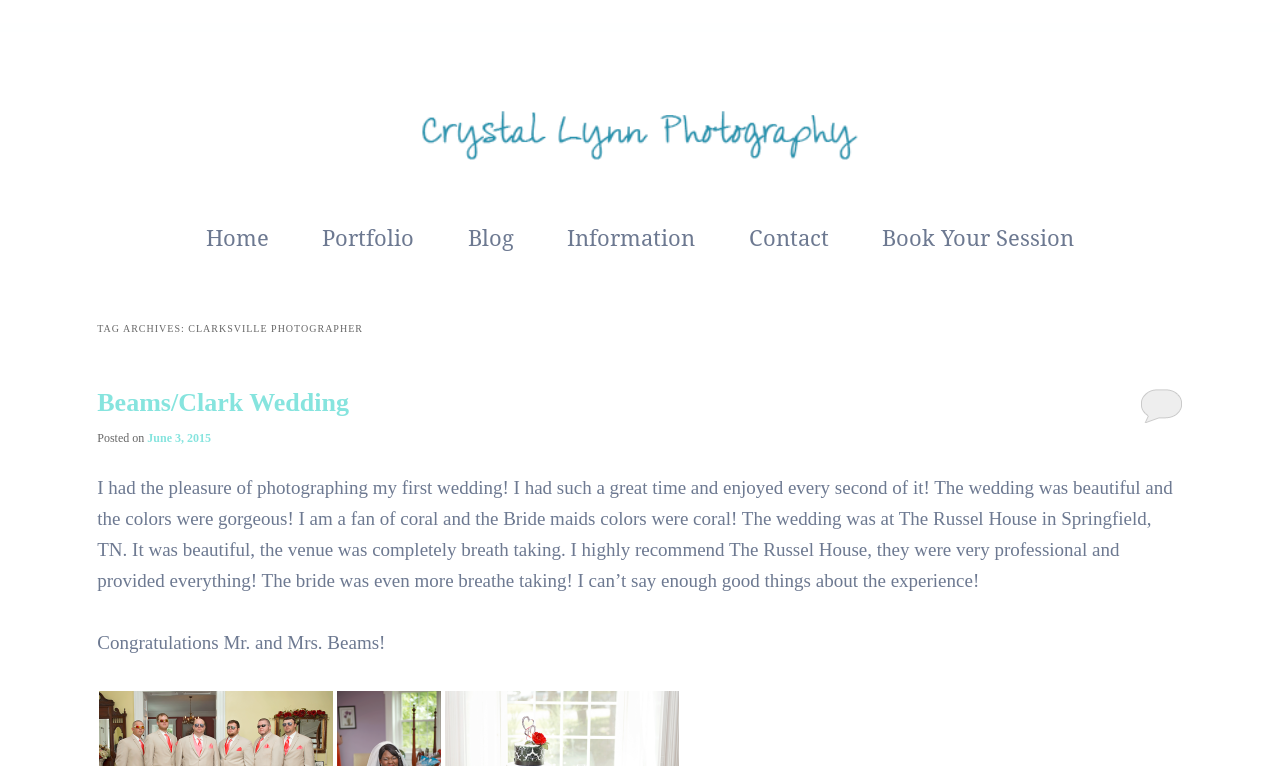What is the profession of the person mentioned on this webpage?
Ensure your answer is thorough and detailed.

Based on the webpage content, specifically the heading 'Located in Clarksville, TN, I am a professional photographer serving Clarksville, Fort Campbell and surrounding areas.', it is clear that the person mentioned is a professional photographer.